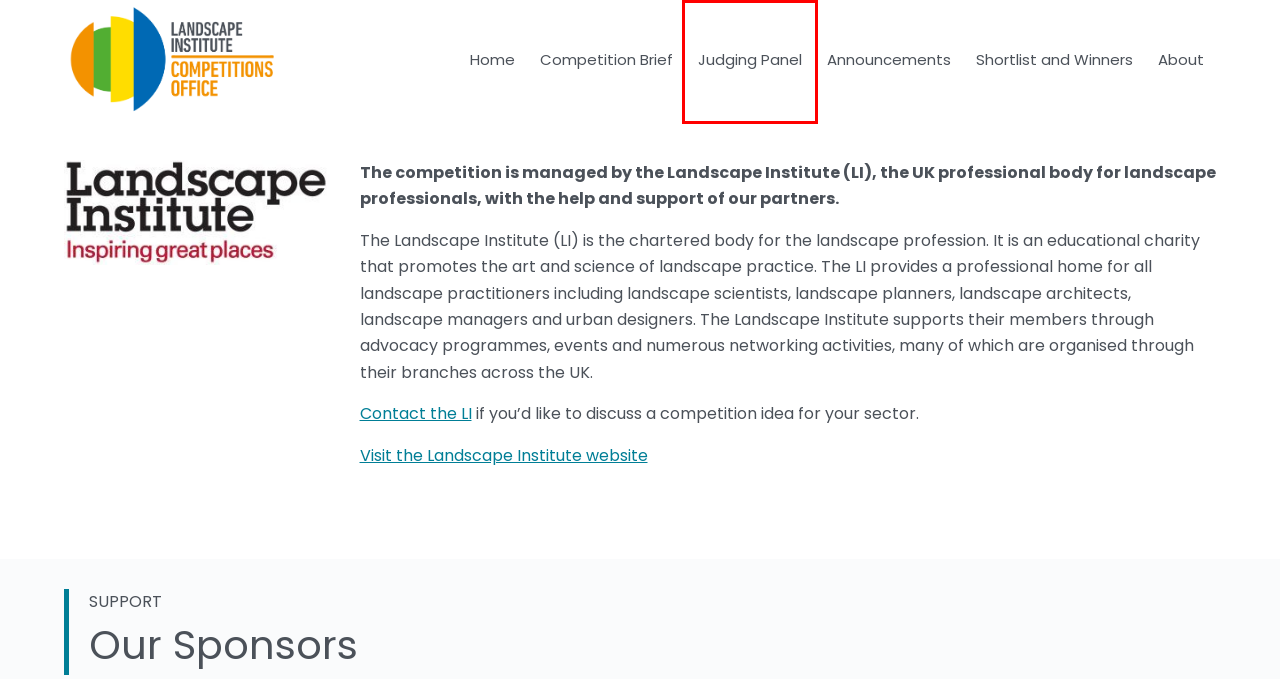A screenshot of a webpage is given with a red bounding box around a UI element. Choose the description that best matches the new webpage shown after clicking the element within the red bounding box. Here are the candidates:
A. Home - Landscape Institute
B. Contact the LI – Transforming The Urban Landscape
C. St Cuthbert's Garden Village Ideas Competition
D. - St Cuthbert’s Garden Village Greenway Landscape Competition
E. About the St Cuthbert’s Garden Village Ideas Competition
F. Announcements - St Cuthbert’s Garden Village Ideas Competition
G. Shortlist and Winners - Landscape Institute - St Cuthbert's Garden Village Ideas Competition
H. Judging Panel - St Cuthbert’s Garden Village Ideas Competition

H